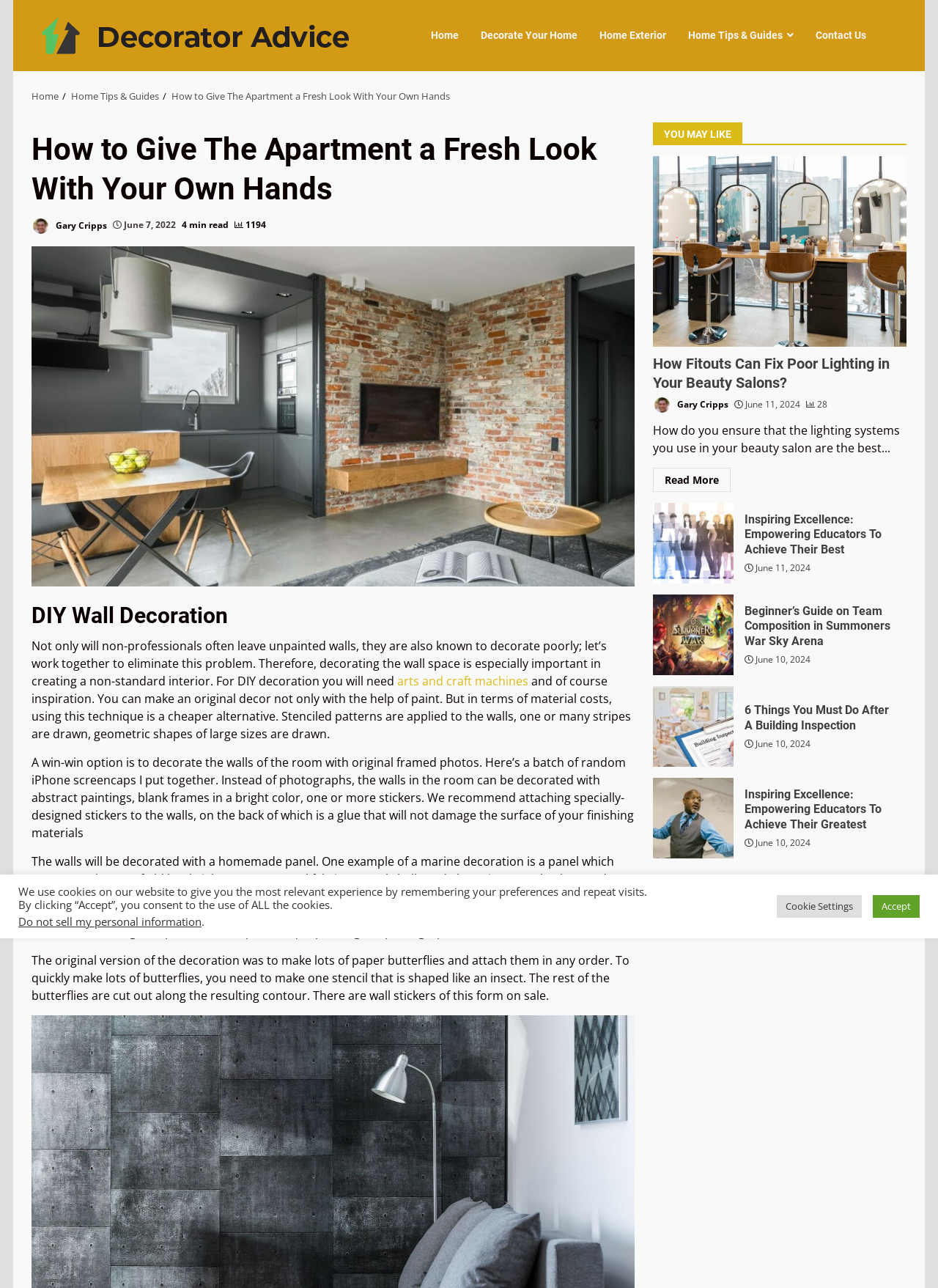Identify the bounding box coordinates of the clickable region required to complete the instruction: "Check the 'Contact Us' link". The coordinates should be given as four float numbers within the range of 0 and 1, i.e., [left, top, right, bottom].

[0.858, 0.014, 0.923, 0.042]